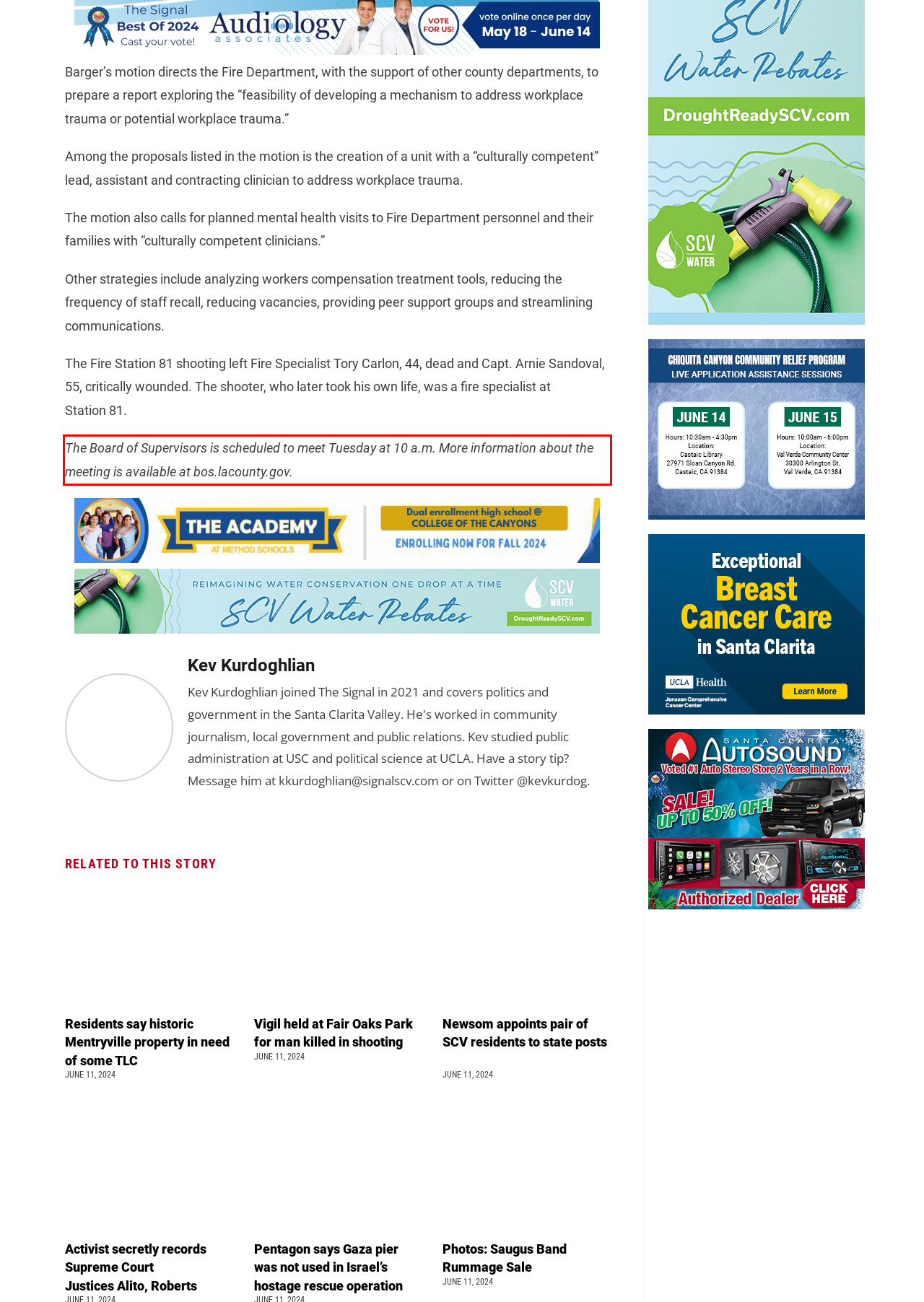Identify and transcribe the text content enclosed by the red bounding box in the given screenshot.

The Board of Supervisors is scheduled to meet Tuesday at 10 a.m. More information about the meeting is available at bos.lacounty.gov.